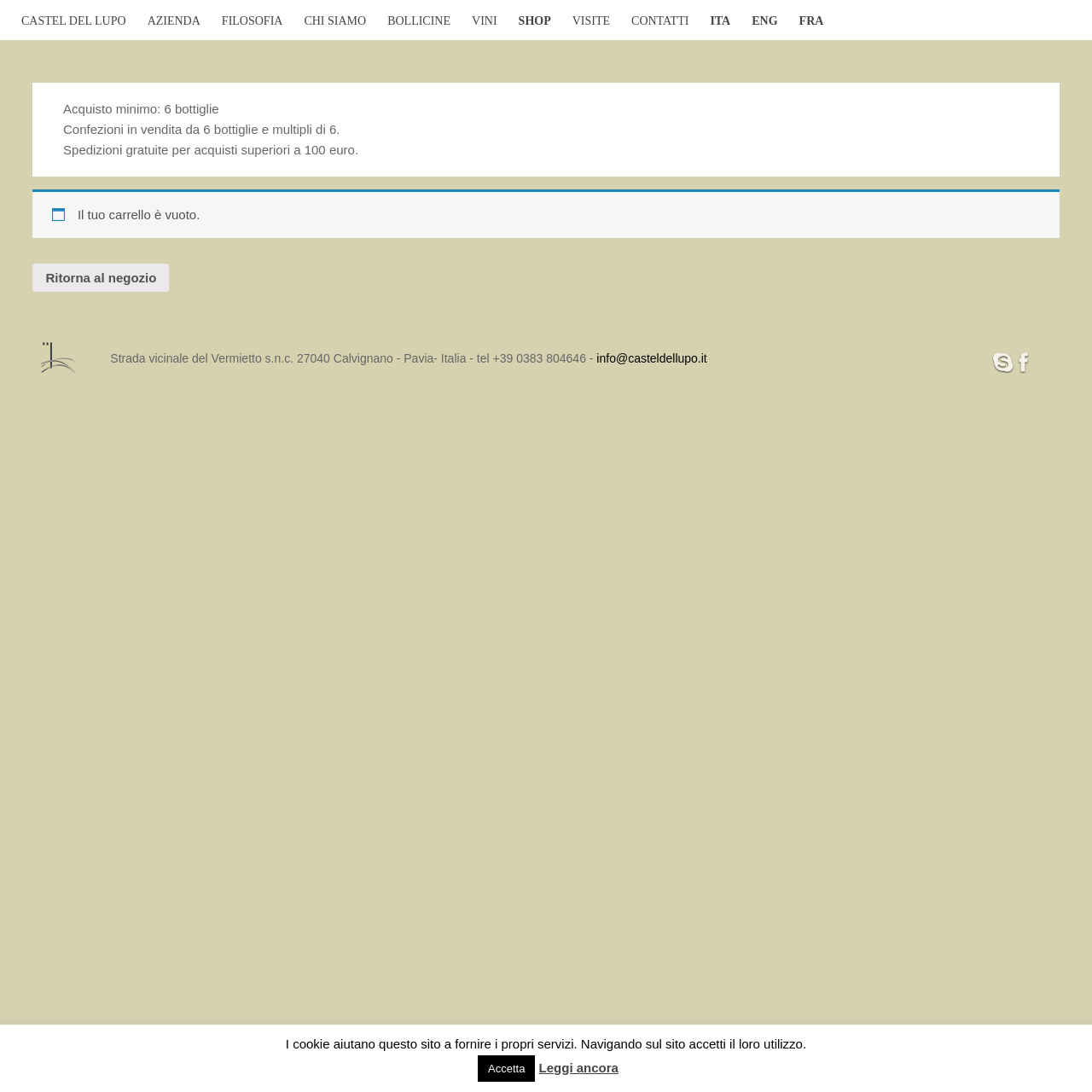What is the language of the webpage?
Offer a detailed and exhaustive answer to the question.

I found this information by looking at the links at the top of the webpage, where it says 'ITA' which is the abbreviation for Italian, and also by looking at the content of the webpage which is written in Italian.